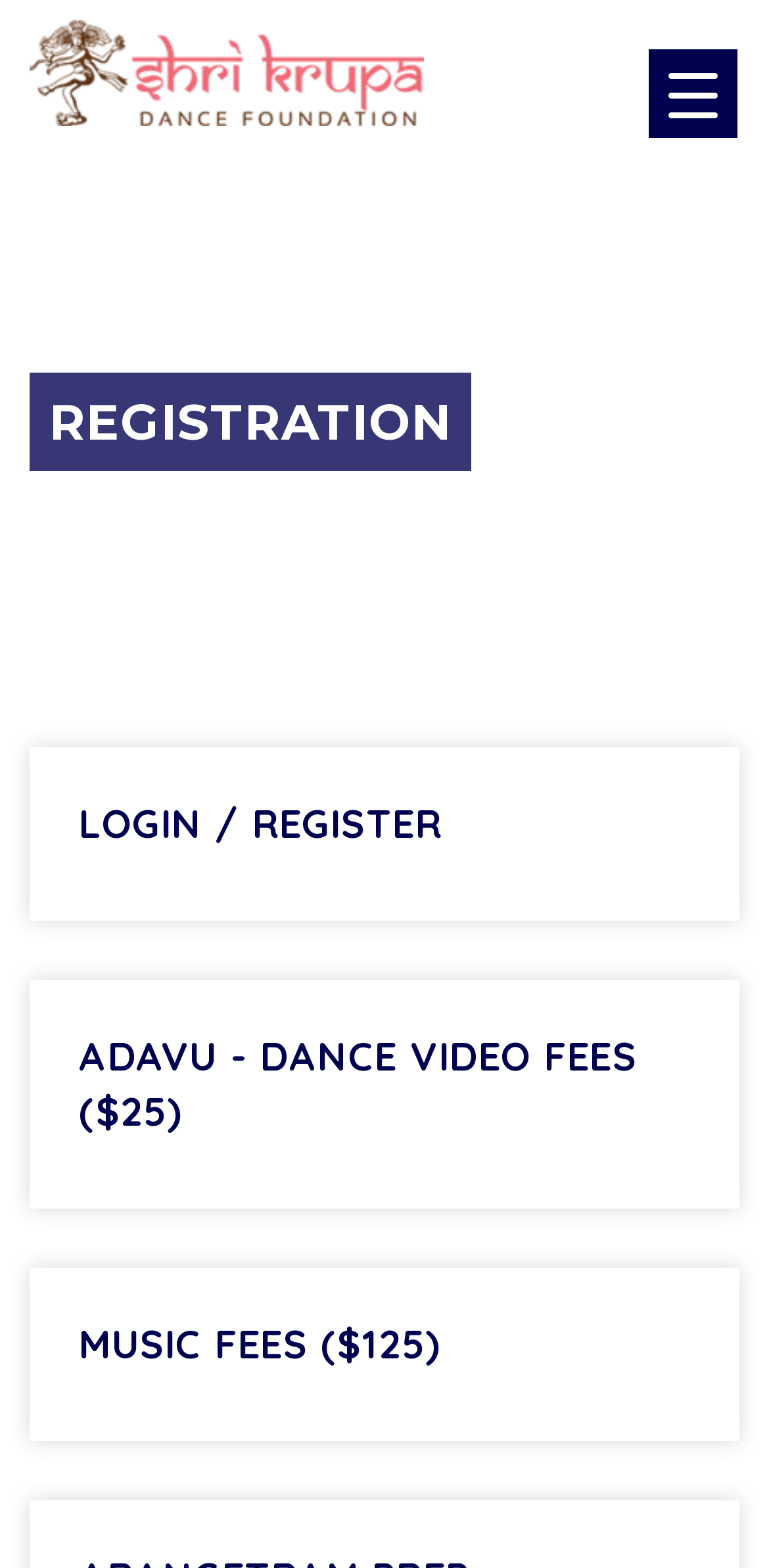Explain the features and main sections of the webpage comprehensively.

The webpage is titled "Registration – Welcome To Shrikrupa" and appears to be a registration page. At the top left, there is a link and an image, both labeled "Welcome To Shrikrupa", which suggests a logo or branding element. 

To the top right, there is a button labeled "Menu Trigger" that controls a container element. 

Below the logo, there is a prominent heading "REGISTRATION" centered near the top of the page. 

Further down, there are three headings arranged vertically, starting from "LOGIN / REGISTER" at the top, followed by "ADAVU - DANCE VIDEO FEES ($25)" in the middle, and "MUSIC FEES ($125)" at the bottom. These headings seem to be related to different registration options or fee structures.